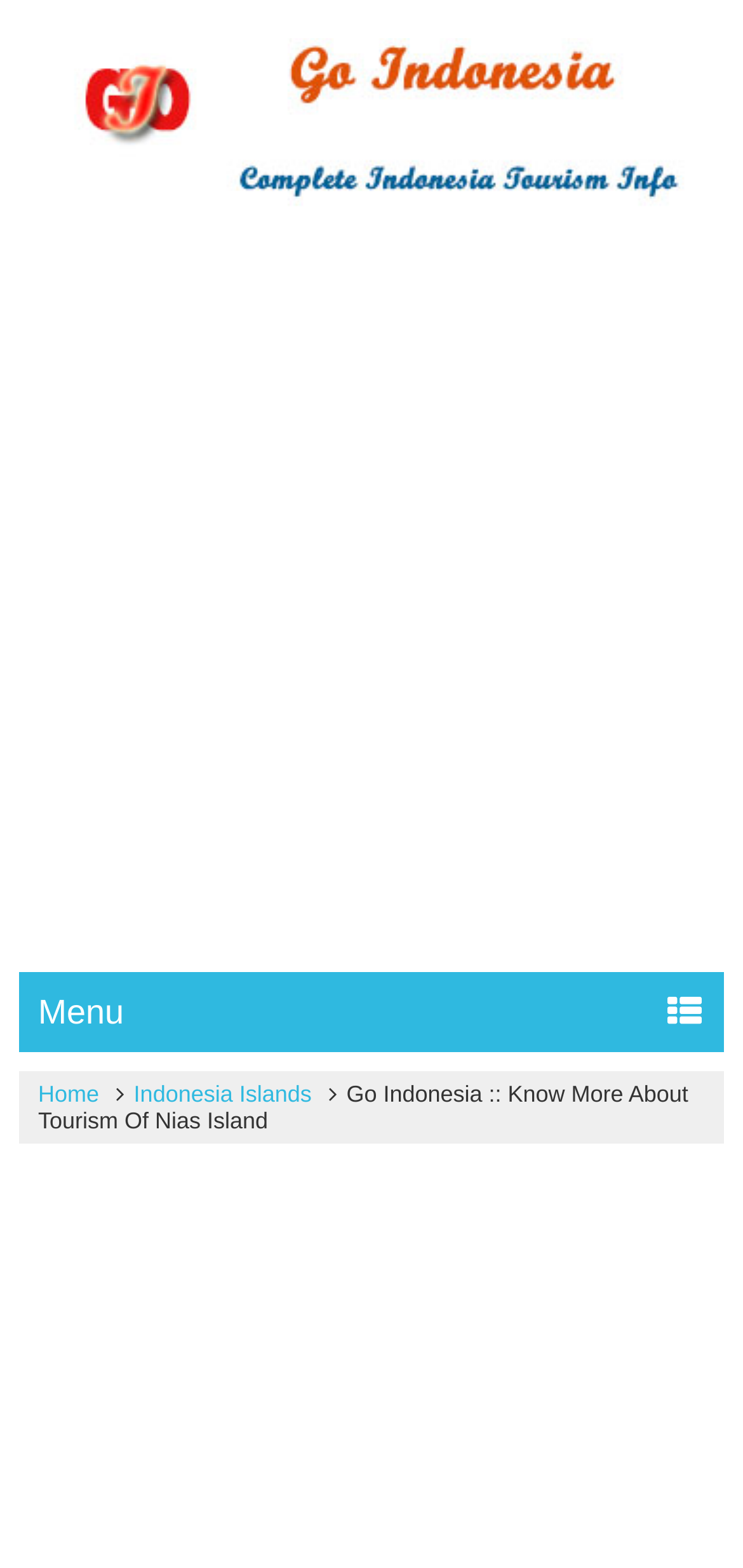From the given element description: "Indonesia Islands", find the bounding box for the UI element. Provide the coordinates as four float numbers between 0 and 1, in the order [left, top, right, bottom].

[0.18, 0.689, 0.432, 0.706]